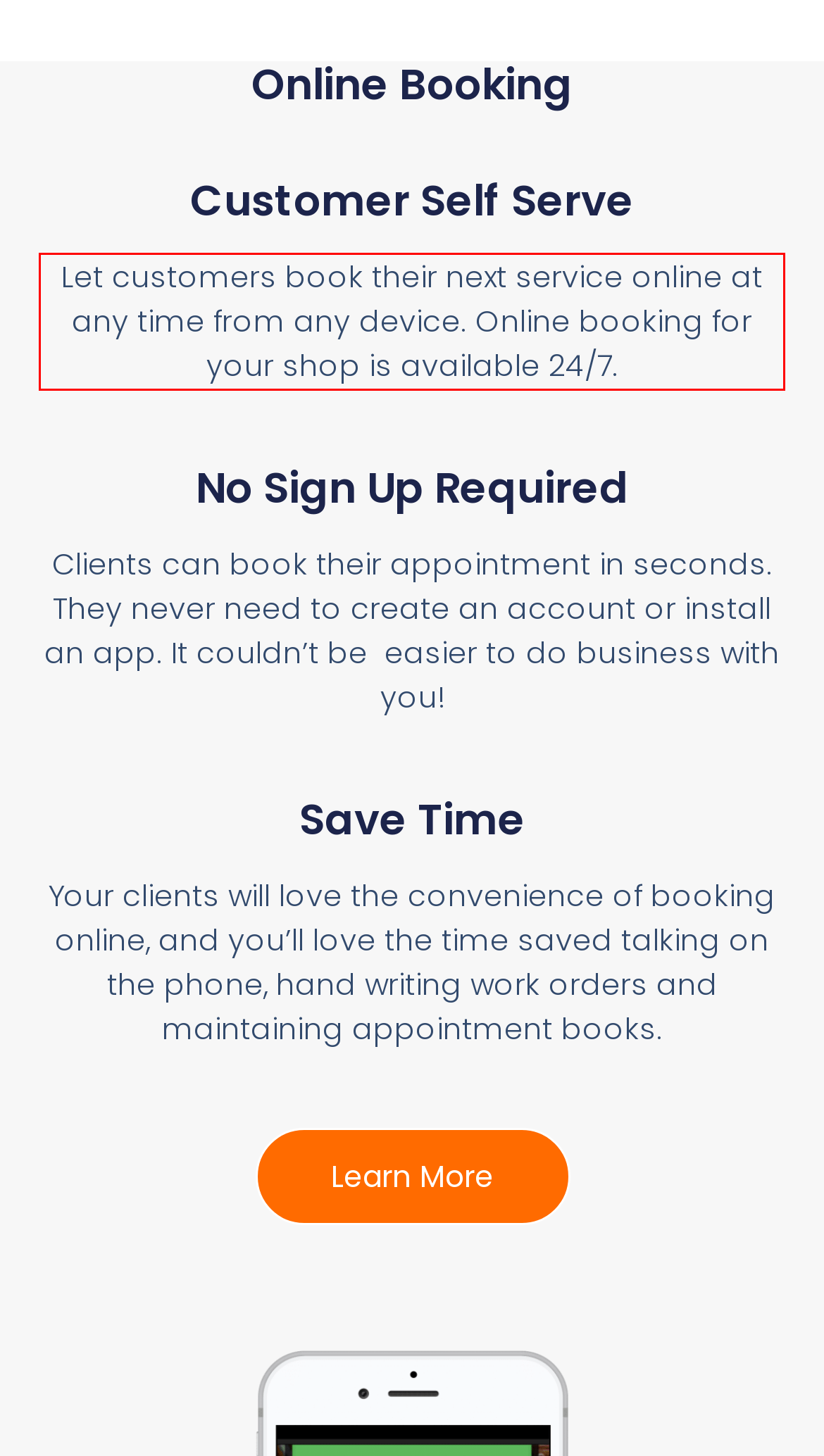You have a screenshot with a red rectangle around a UI element. Recognize and extract the text within this red bounding box using OCR.

Let customers book their next service online at any time from any device. Online booking for your shop is available 24/7.